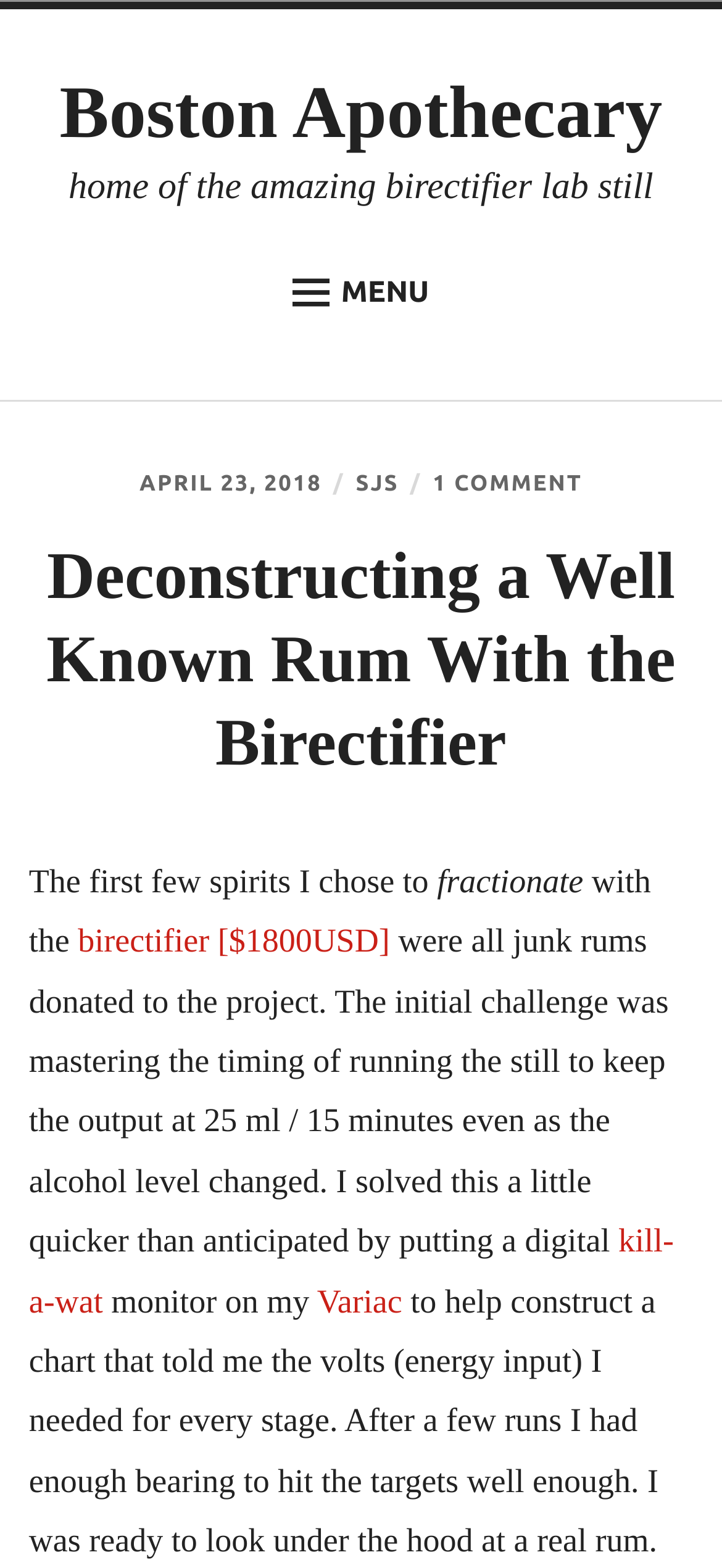Can you extract the primary headline text from the webpage?

Deconstructing a Well Known Rum With the Birectifier